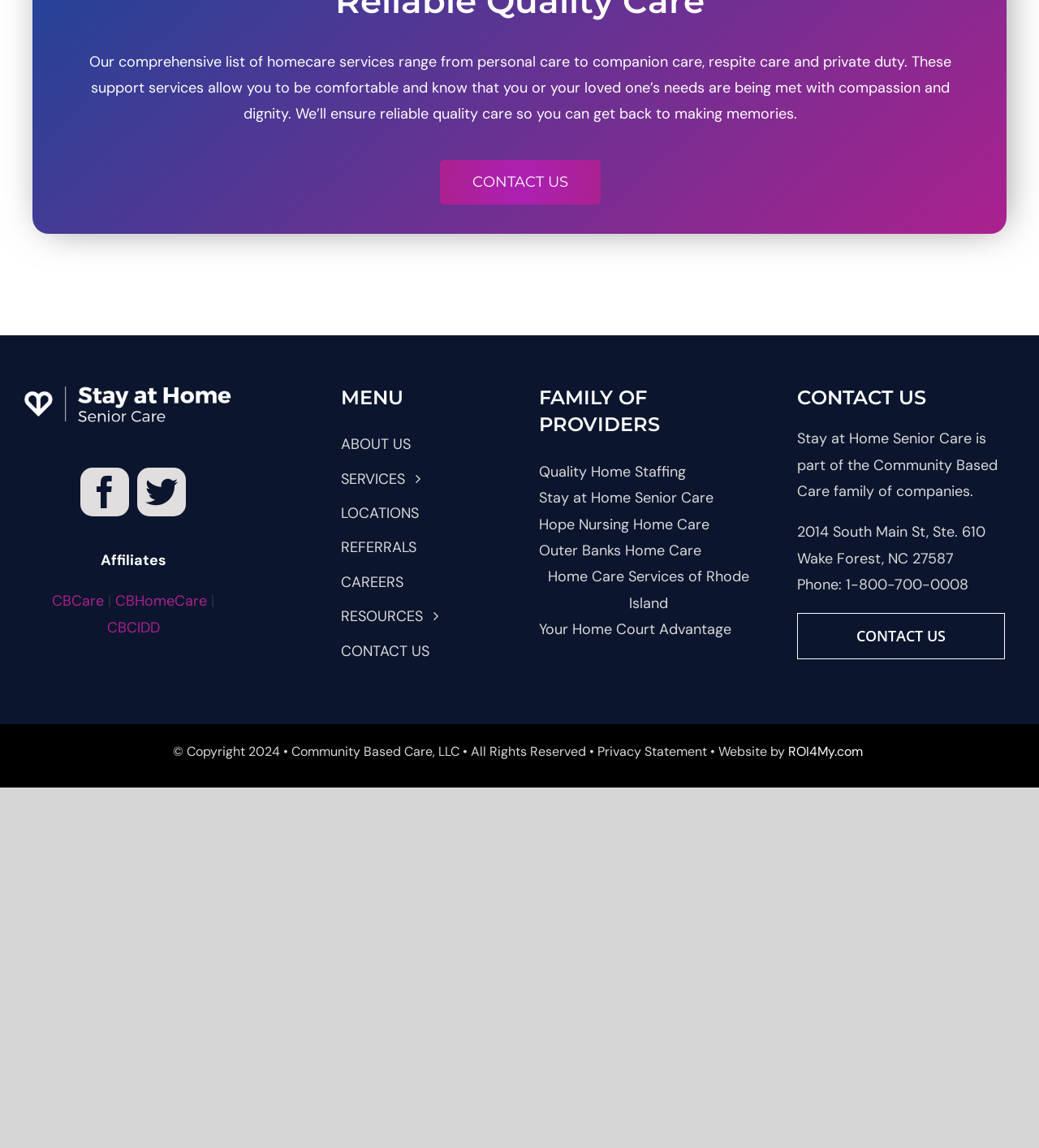What type of services does this company provide?
Refer to the image and provide a thorough answer to the question.

Based on the static text at the top of the webpage, it is clear that this company provides homecare services, including personal care, companion care, respite care, and private duty. The text also mentions that these services allow individuals to be comfortable and know that their needs are being met with compassion and dignity.